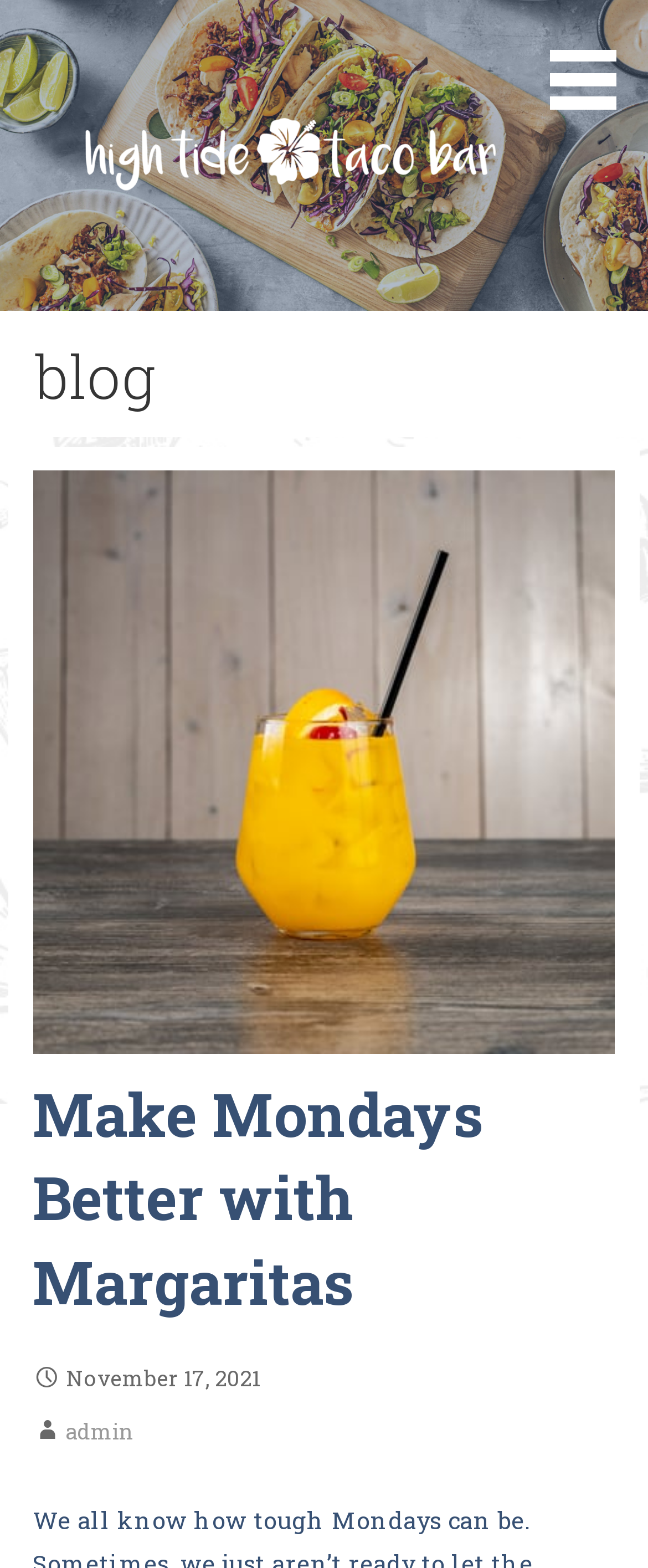Determine the main headline of the webpage and provide its text.

Make Mondays Better with Margaritas